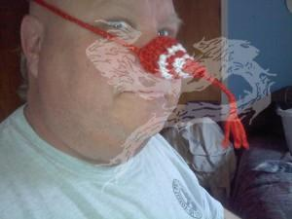From the details in the image, provide a thorough response to the question: What is the setting of the photo?

The background of the image appears to be a cozy indoor space, with hints of domestic items, highlighting the informal and lighthearted context of the photo, which reinforces the sentiment expressed in the accompanying text about having fun with fiber.